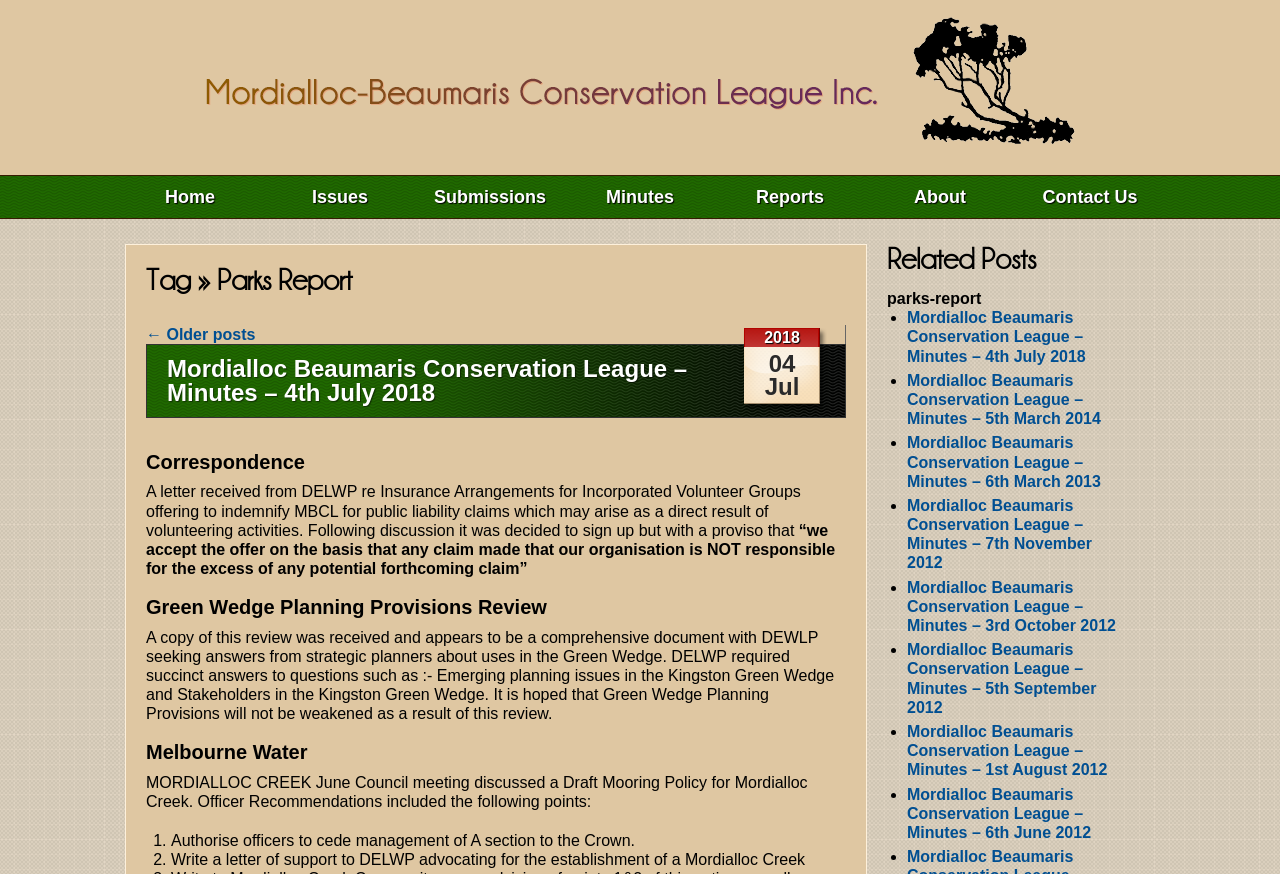How many related posts are listed on the webpage?
Look at the screenshot and respond with one word or a short phrase.

9